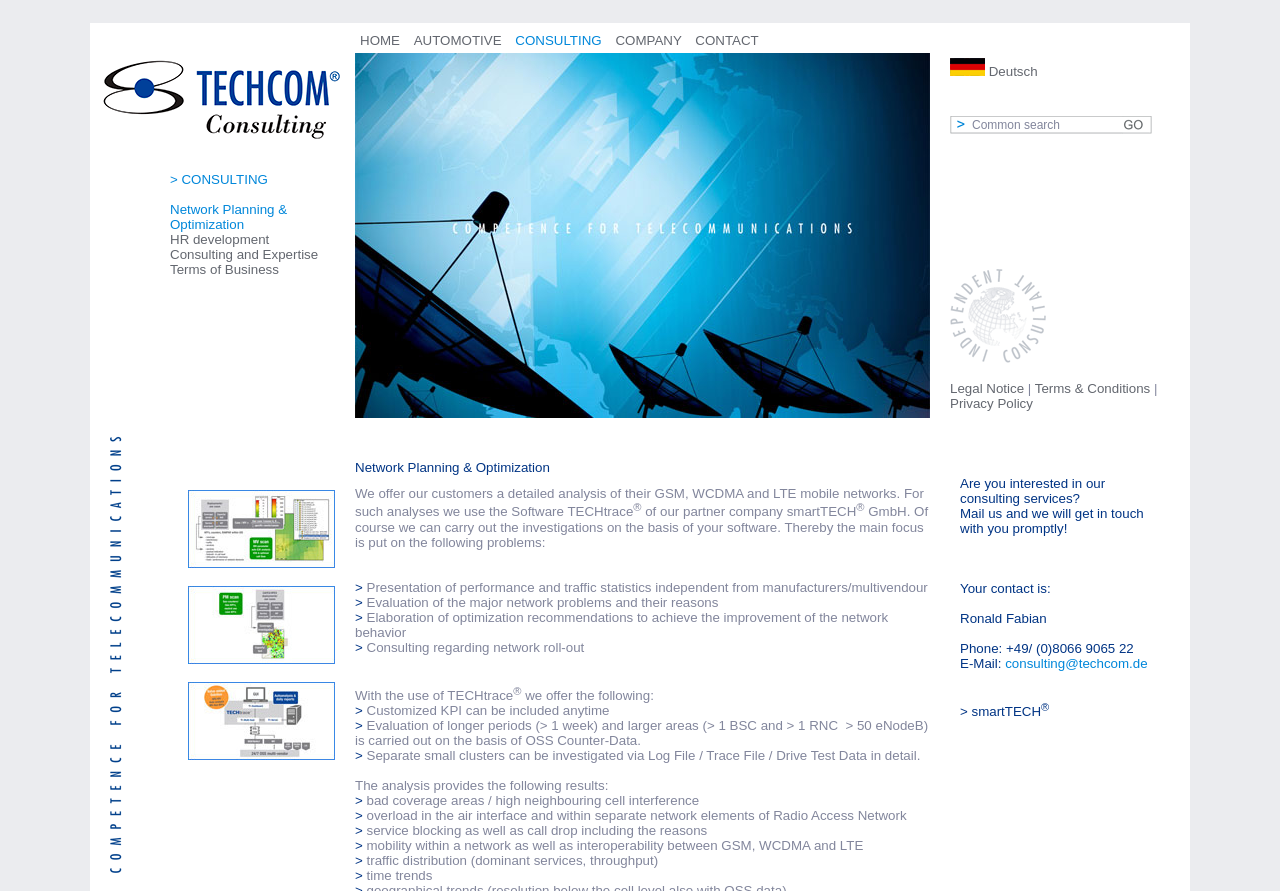Determine the coordinates of the bounding box that should be clicked to complete the instruction: "Go to the CONSULTING page". The coordinates should be represented by four float numbers between 0 and 1: [left, top, right, bottom].

[0.403, 0.037, 0.47, 0.054]